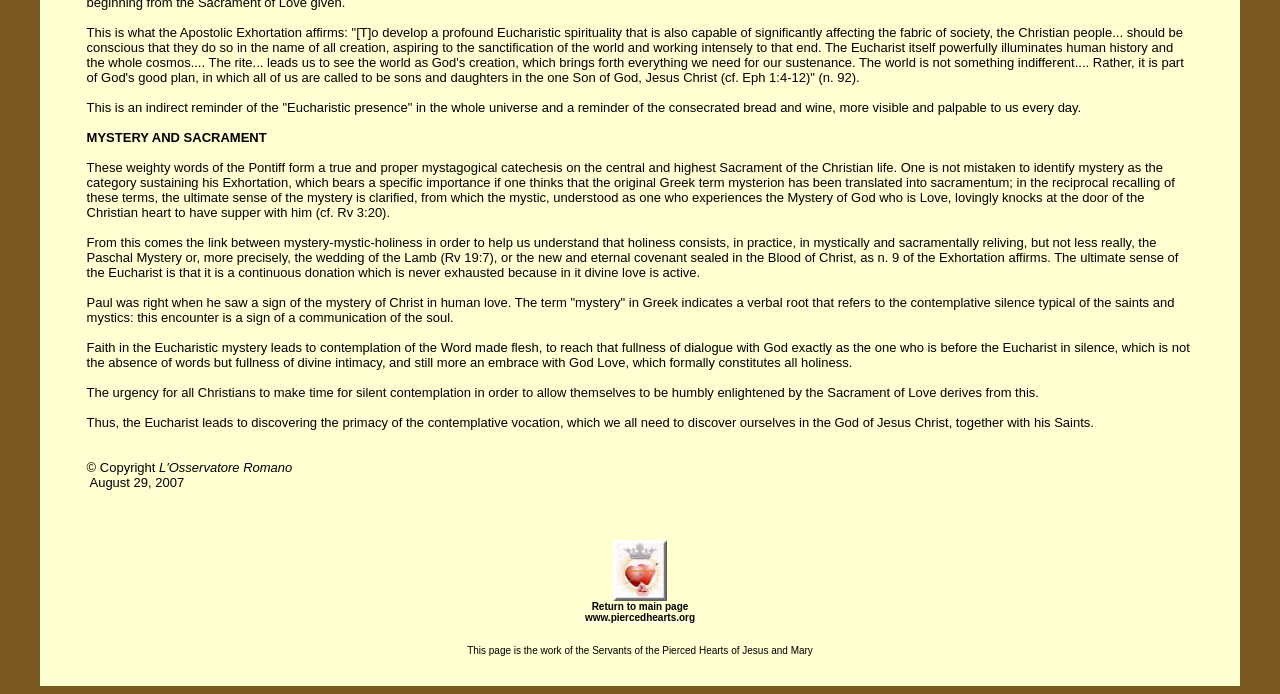Give a succinct answer to this question in a single word or phrase: 
What is the purpose of the Eucharist according to the webpage?

To sanctify the world